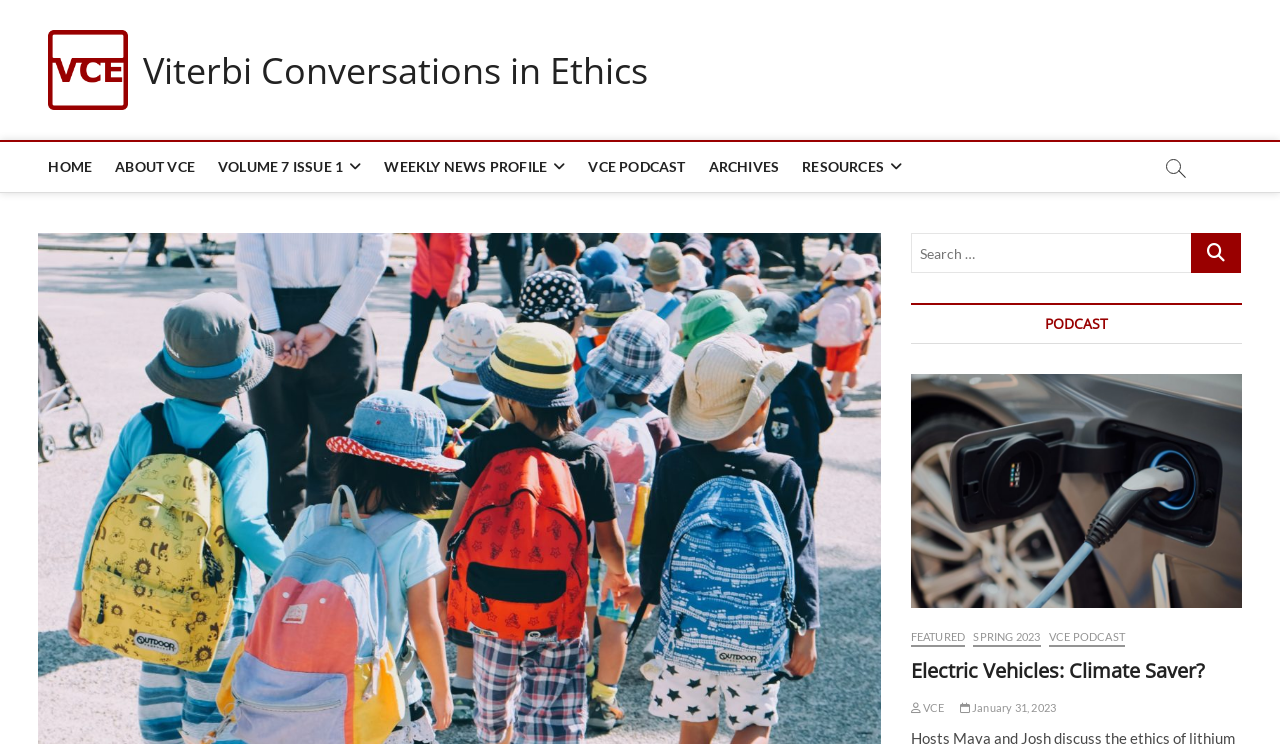Please determine the bounding box coordinates of the clickable area required to carry out the following instruction: "Search for something". The coordinates must be four float numbers between 0 and 1, represented as [left, top, right, bottom].

[0.711, 0.313, 0.931, 0.367]